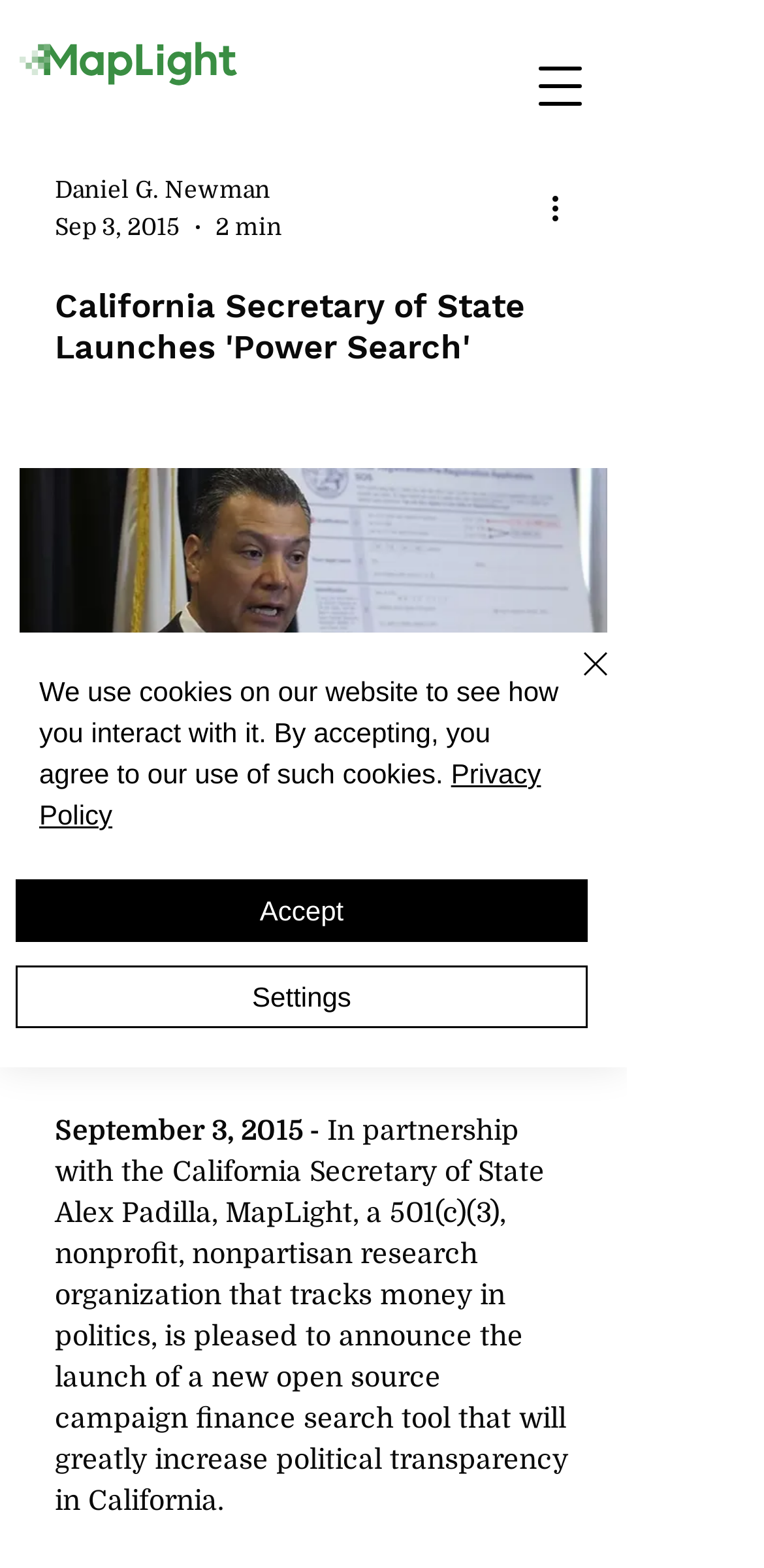Identify the title of the webpage and provide its text content.

California Secretary of State Launches 'Power Search'